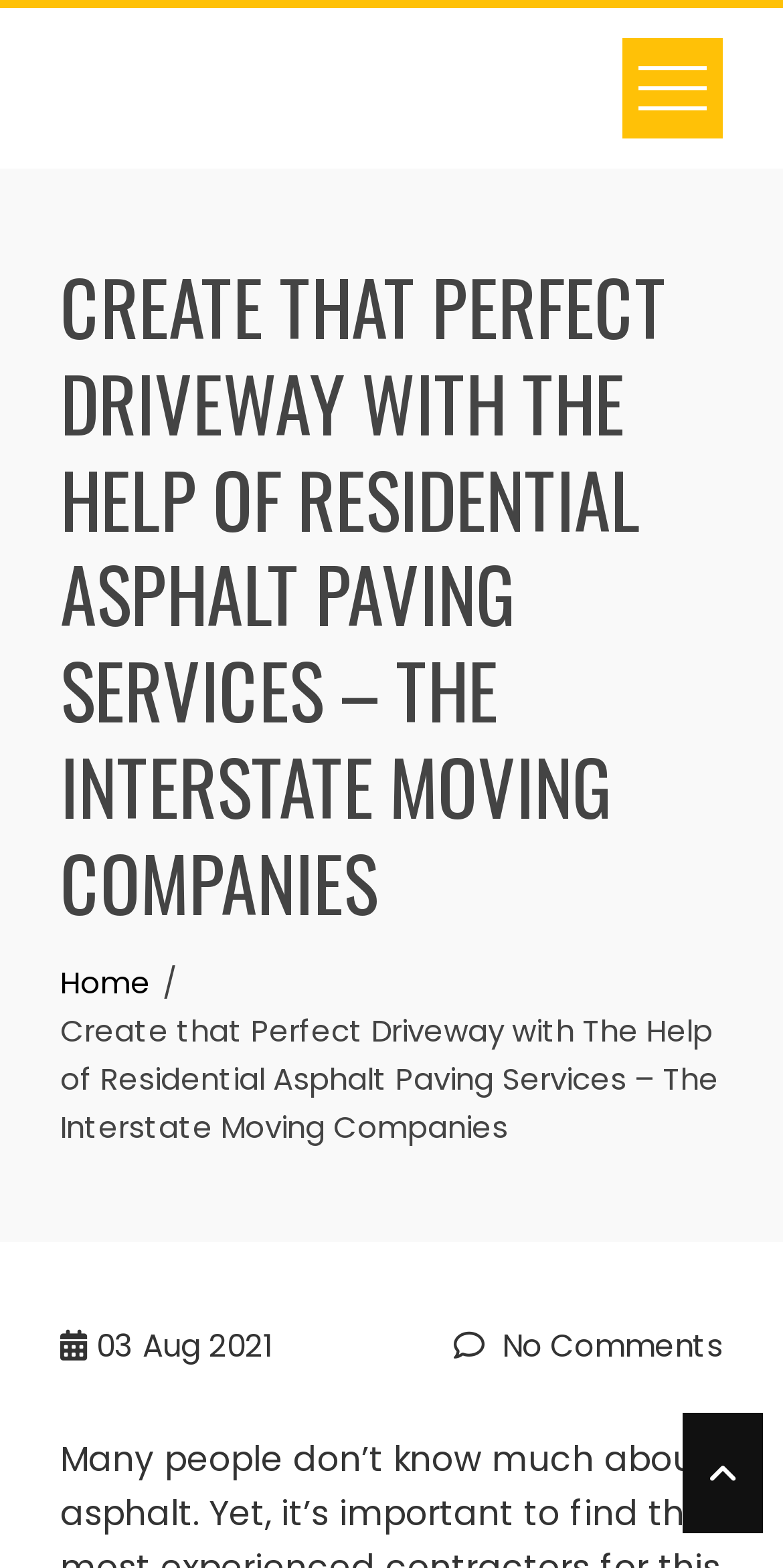Based on the element description title="Online Chat", identify the bounding box of the UI element in the given webpage screenshot. The coordinates should be in the format (top-left x, top-left y, bottom-right x, bottom-right y) and must be between 0 and 1.

None